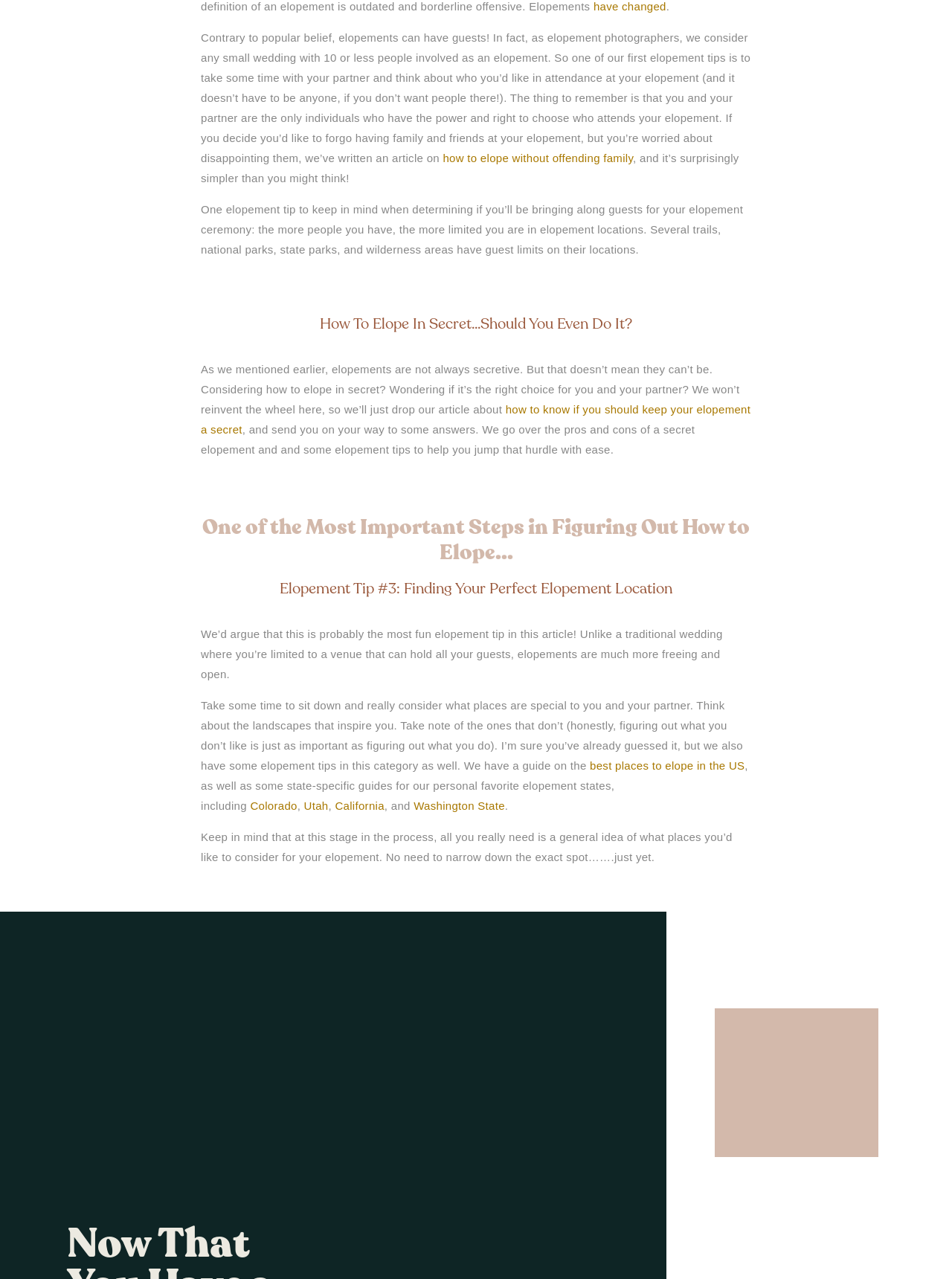Based on the description "Colorado", find the bounding box of the specified UI element.

[0.263, 0.625, 0.312, 0.635]